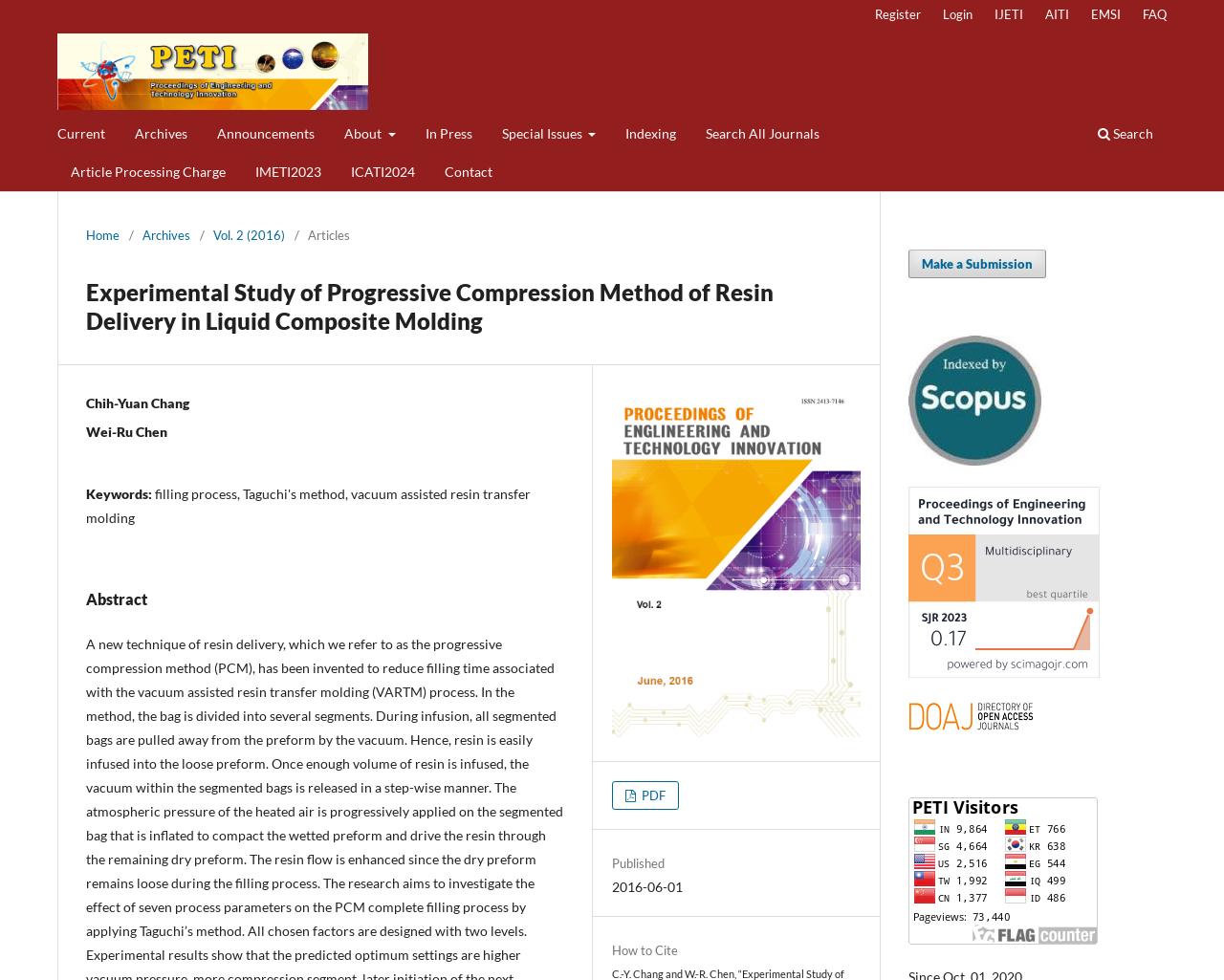Identify the bounding box coordinates for the UI element described as follows: "Grassroots Recruitment". Ensure the coordinates are four float numbers between 0 and 1, formatted as [left, top, right, bottom].

None